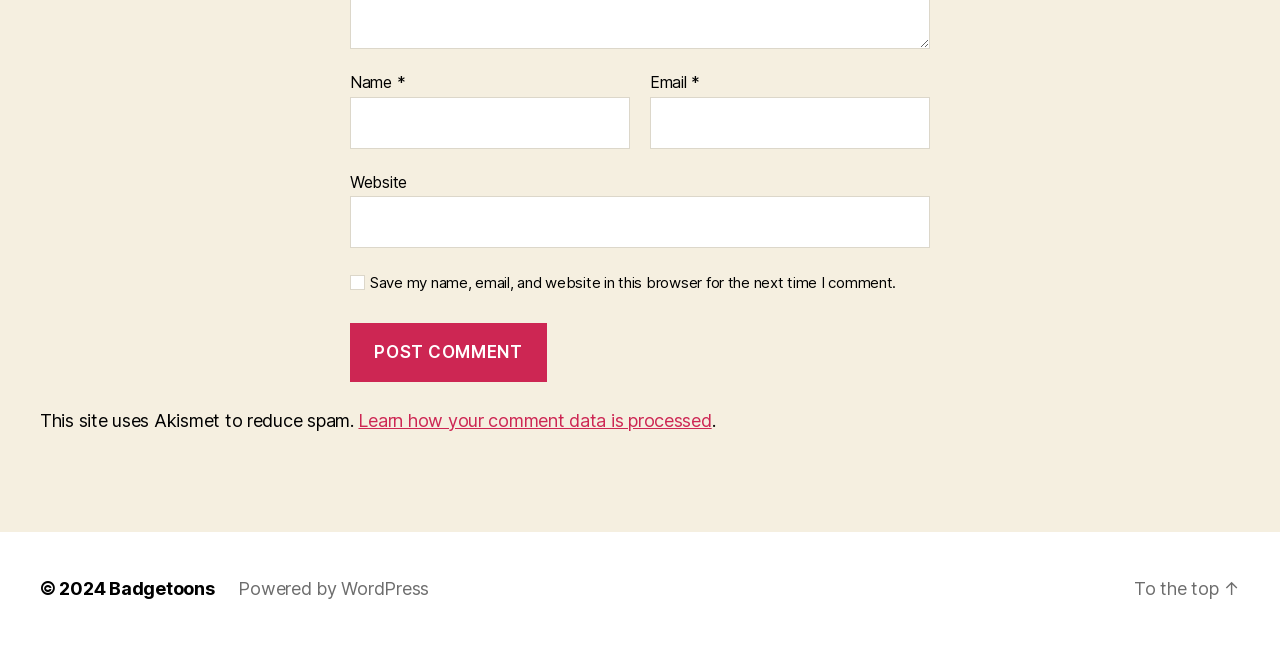Identify the bounding box coordinates of the region that needs to be clicked to carry out this instruction: "Learn how your comment data is processed". Provide these coordinates as four float numbers ranging from 0 to 1, i.e., [left, top, right, bottom].

[0.28, 0.635, 0.556, 0.668]